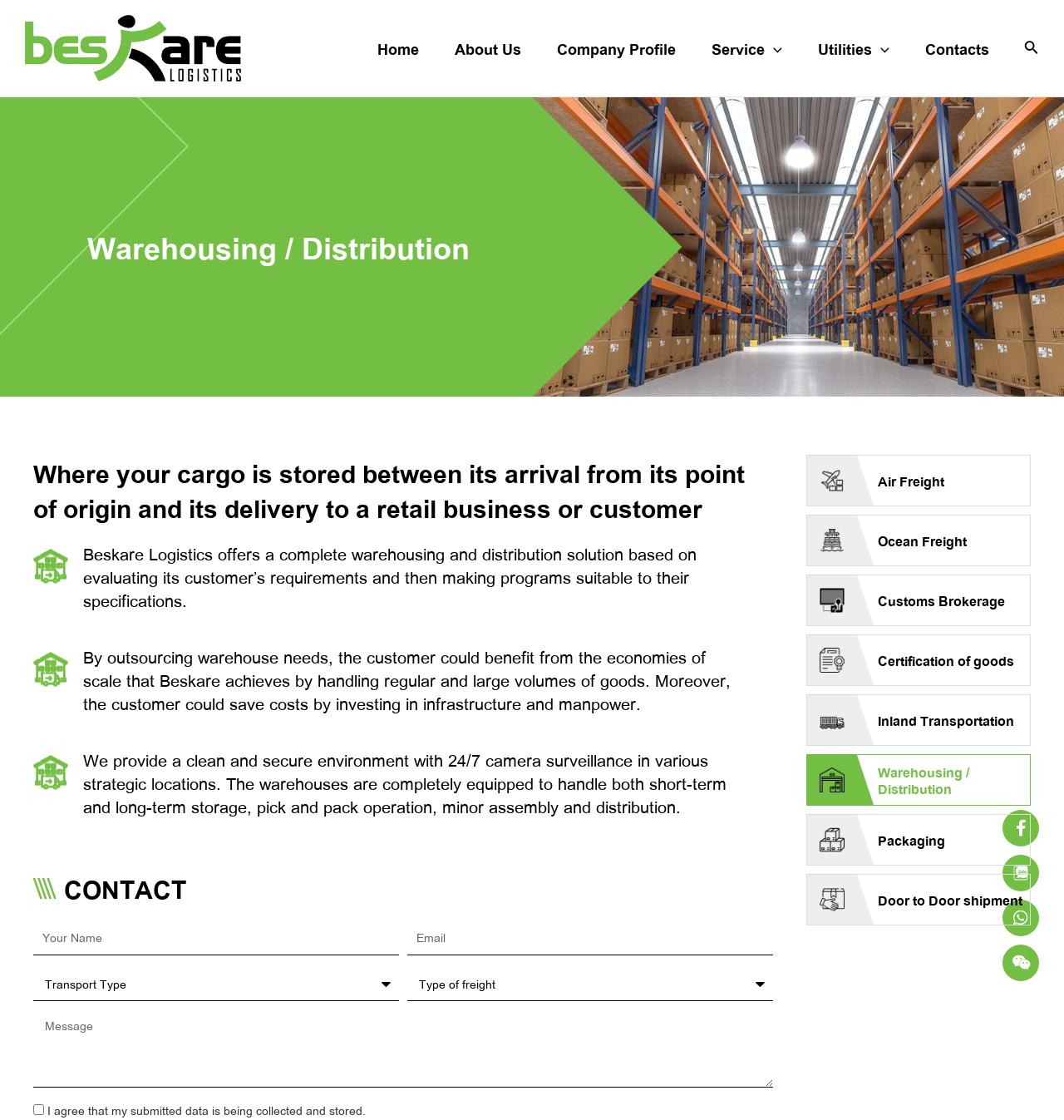Based on the image, give a detailed response to the question: What type of environment is provided by Beskare's warehouses?

The webpage states that Beskare provides a clean and secure environment with 24/7 camera surveillance in various strategic locations. This information is mentioned in the section that describes the features of Beskare's warehouses.